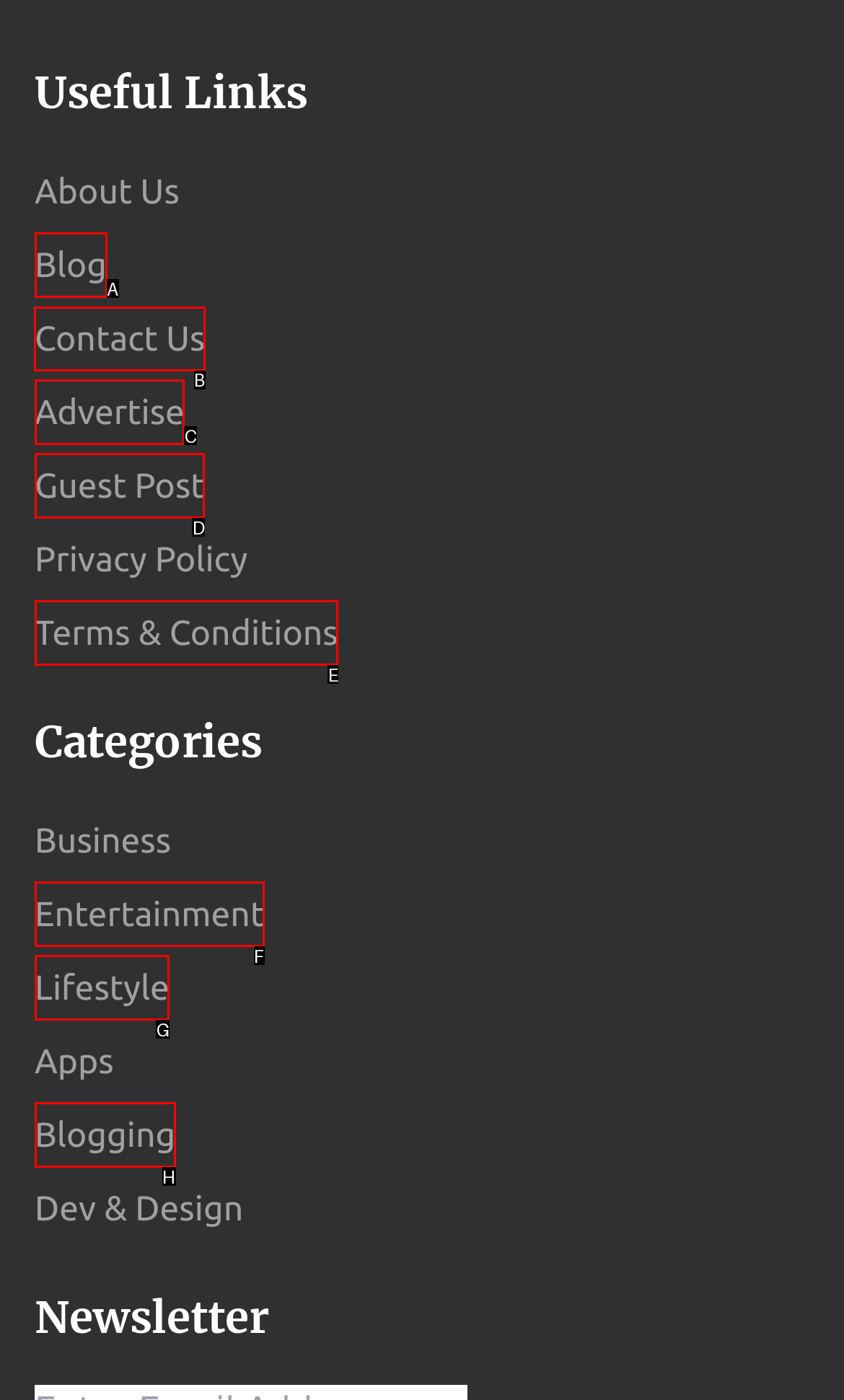Determine which HTML element I should select to execute the task: Contact Us
Reply with the corresponding option's letter from the given choices directly.

B